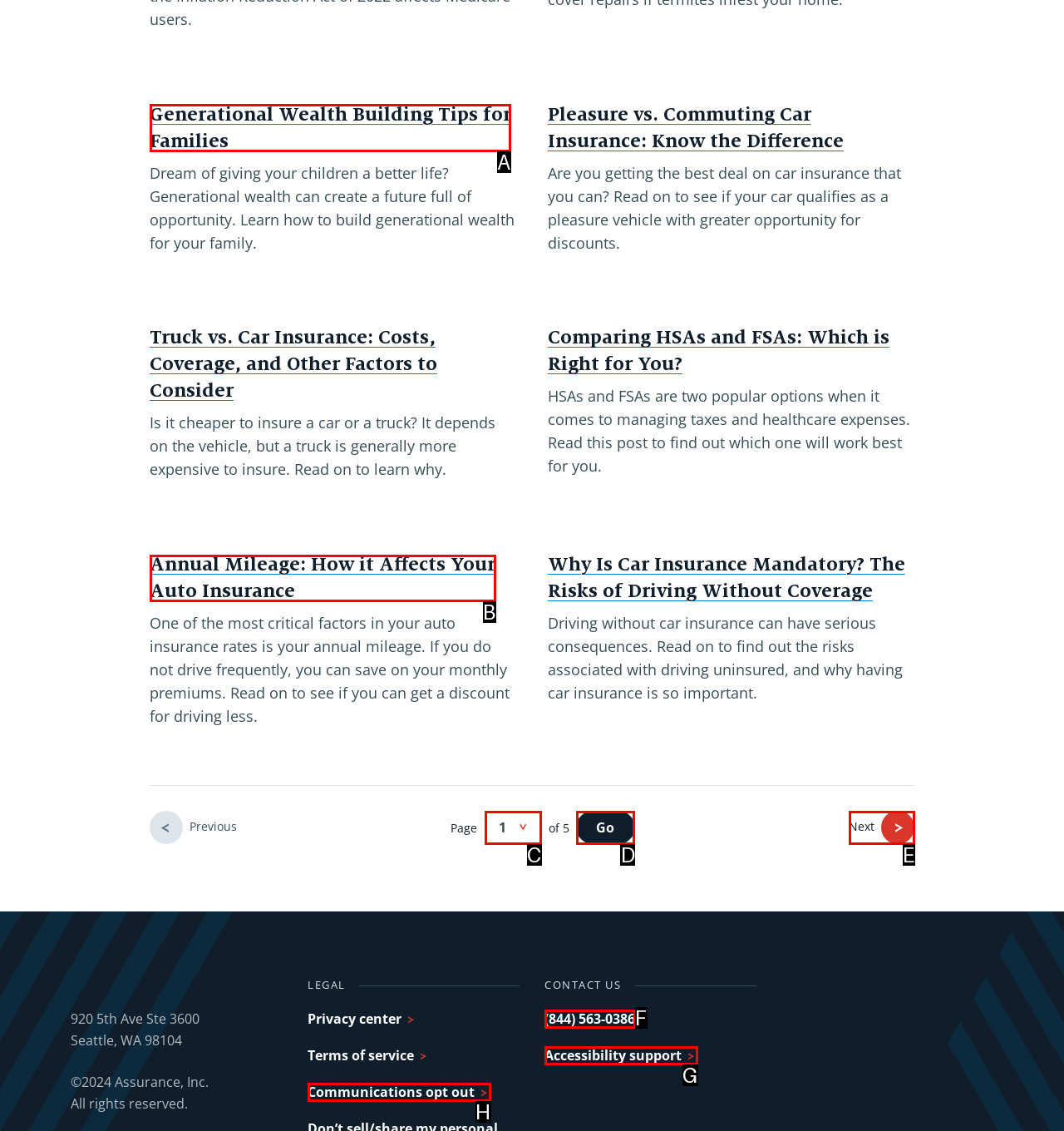Determine which element should be clicked for this task: Click on the link to learn about generational wealth building tips for families
Answer with the letter of the selected option.

A